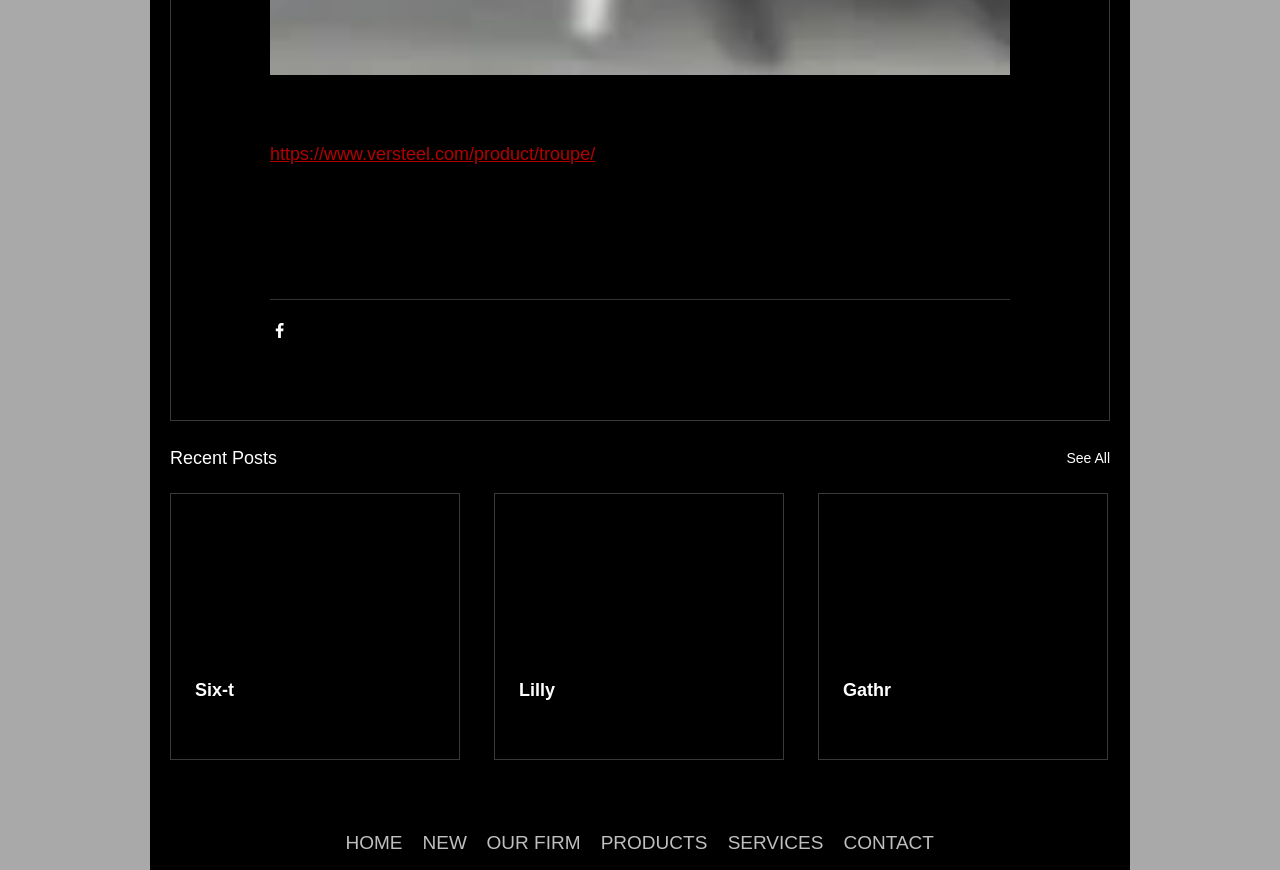Bounding box coordinates should be provided in the format (top-left x, top-left y, bottom-right x, bottom-right y) with all values between 0 and 1. Identify the bounding box for this UI element: OUR FIRM

[0.372, 0.954, 0.461, 0.98]